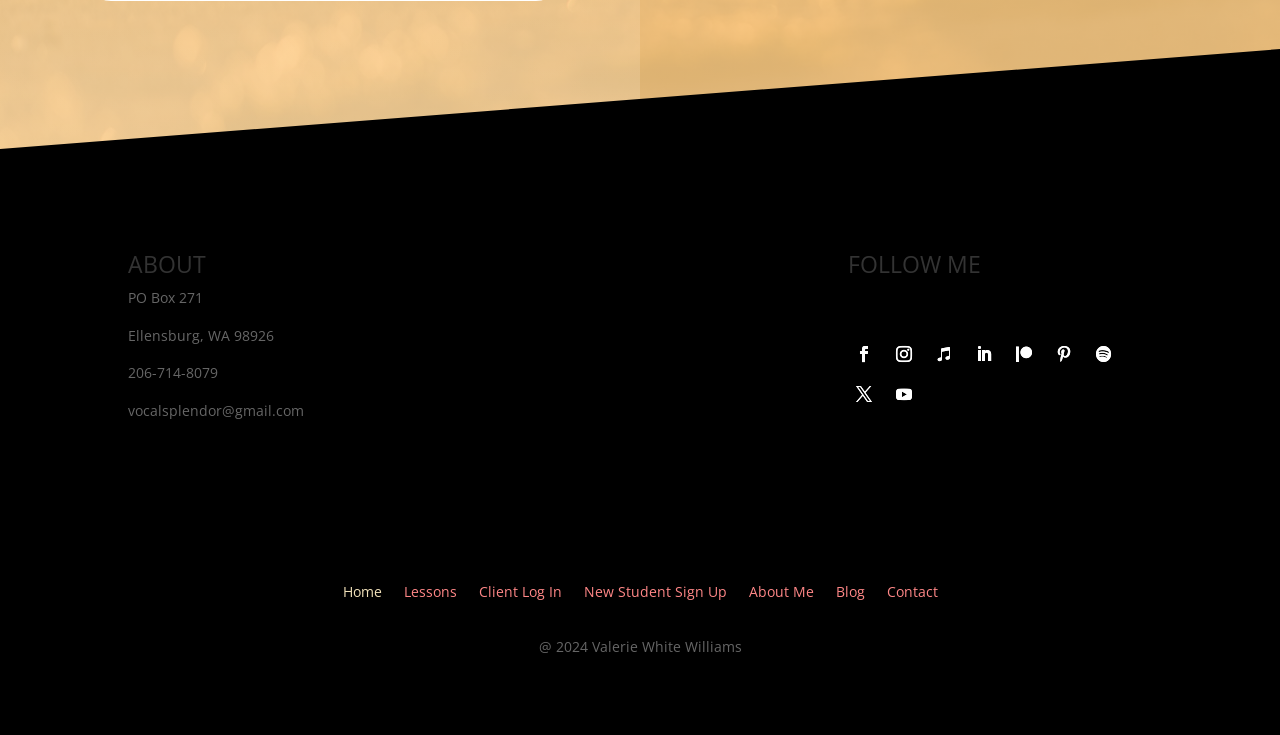Please specify the bounding box coordinates for the clickable region that will help you carry out the instruction: "click the 'Contact' link".

[0.693, 0.795, 0.732, 0.825]